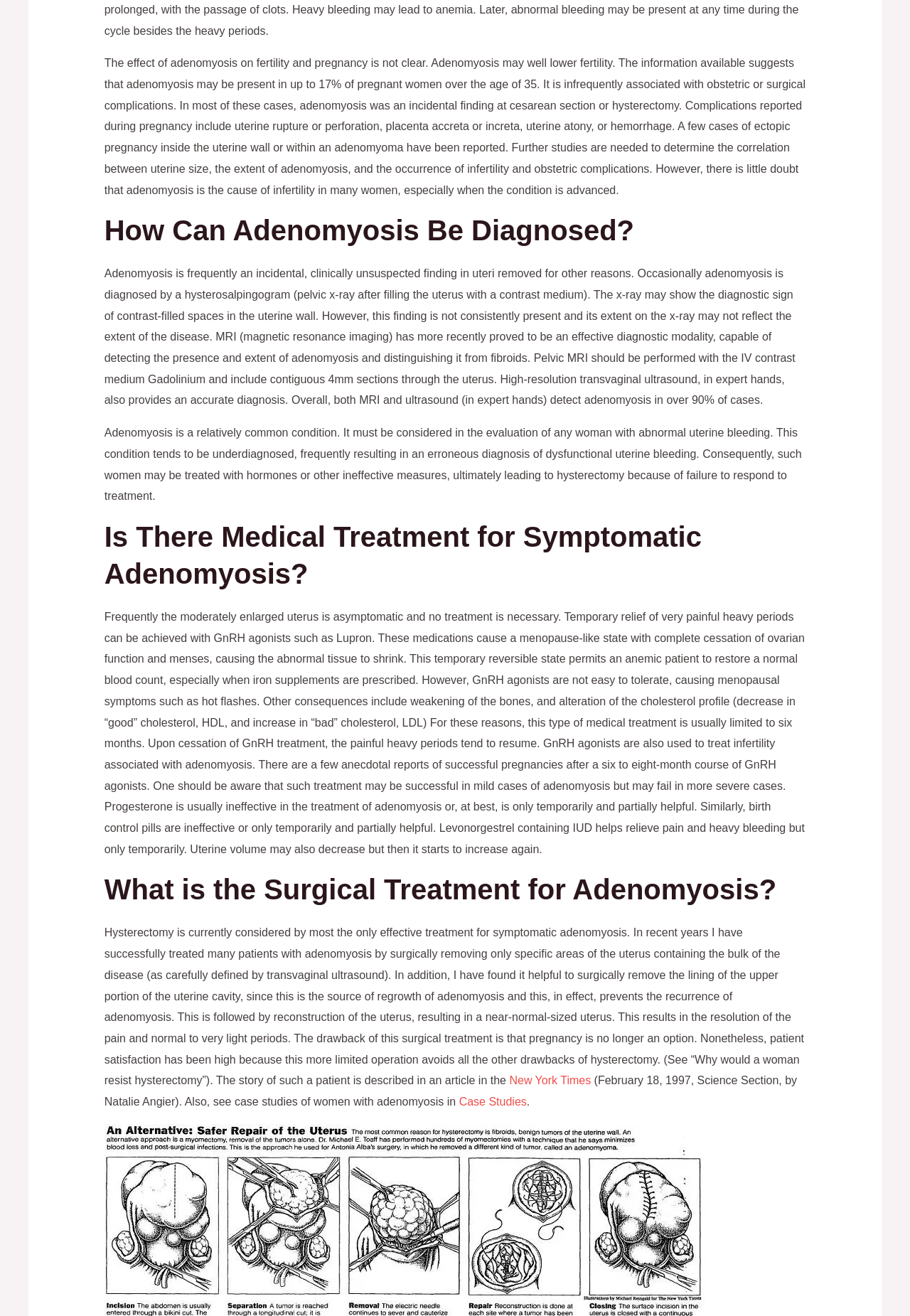Identify the bounding box for the element characterized by the following description: "Case Studies".

[0.504, 0.833, 0.579, 0.842]